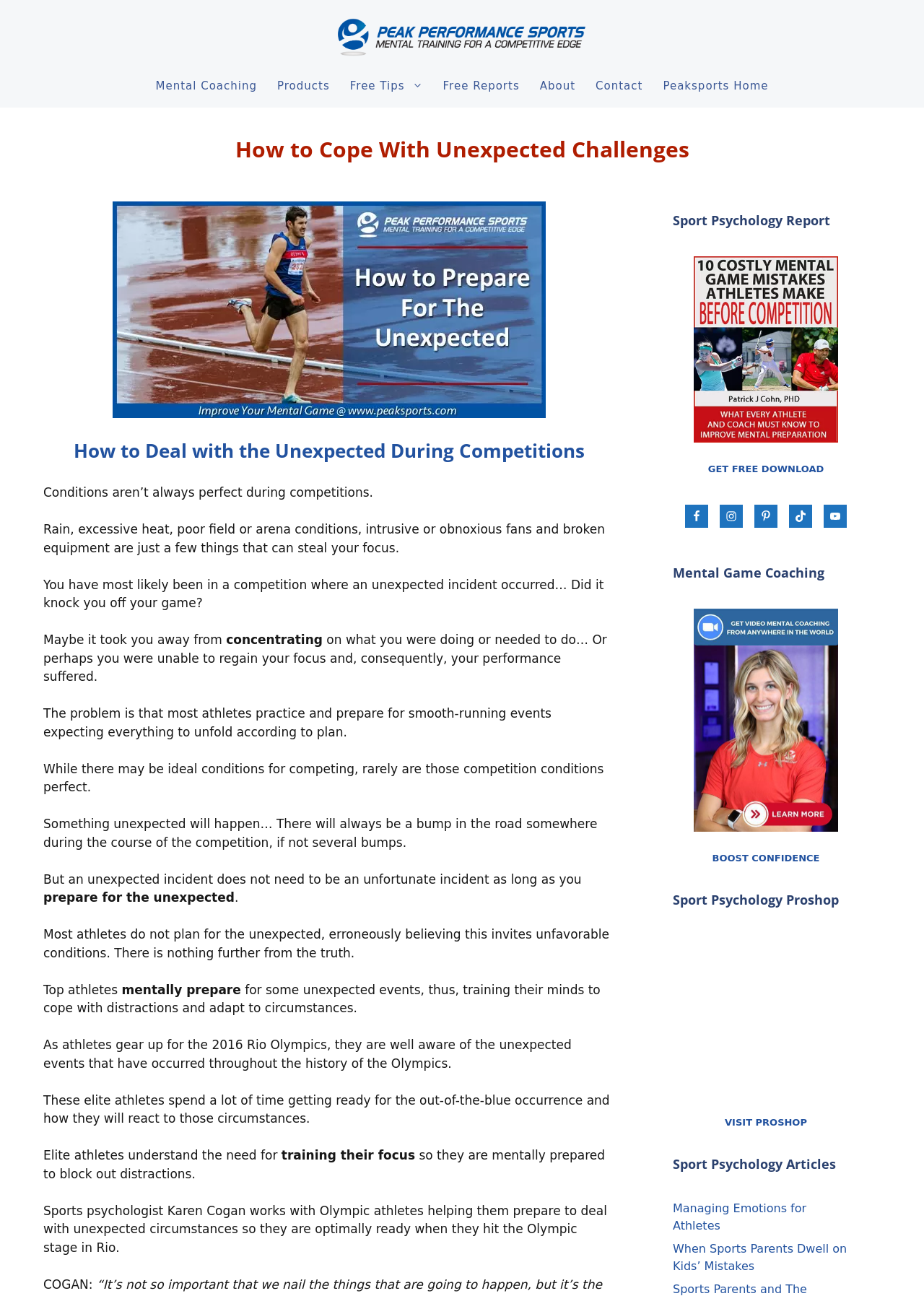Please specify the bounding box coordinates of the clickable region to carry out the following instruction: "Learn about 'Mental Game Coaching'". The coordinates should be four float numbers between 0 and 1, in the format [left, top, right, bottom].

[0.728, 0.436, 0.93, 0.448]